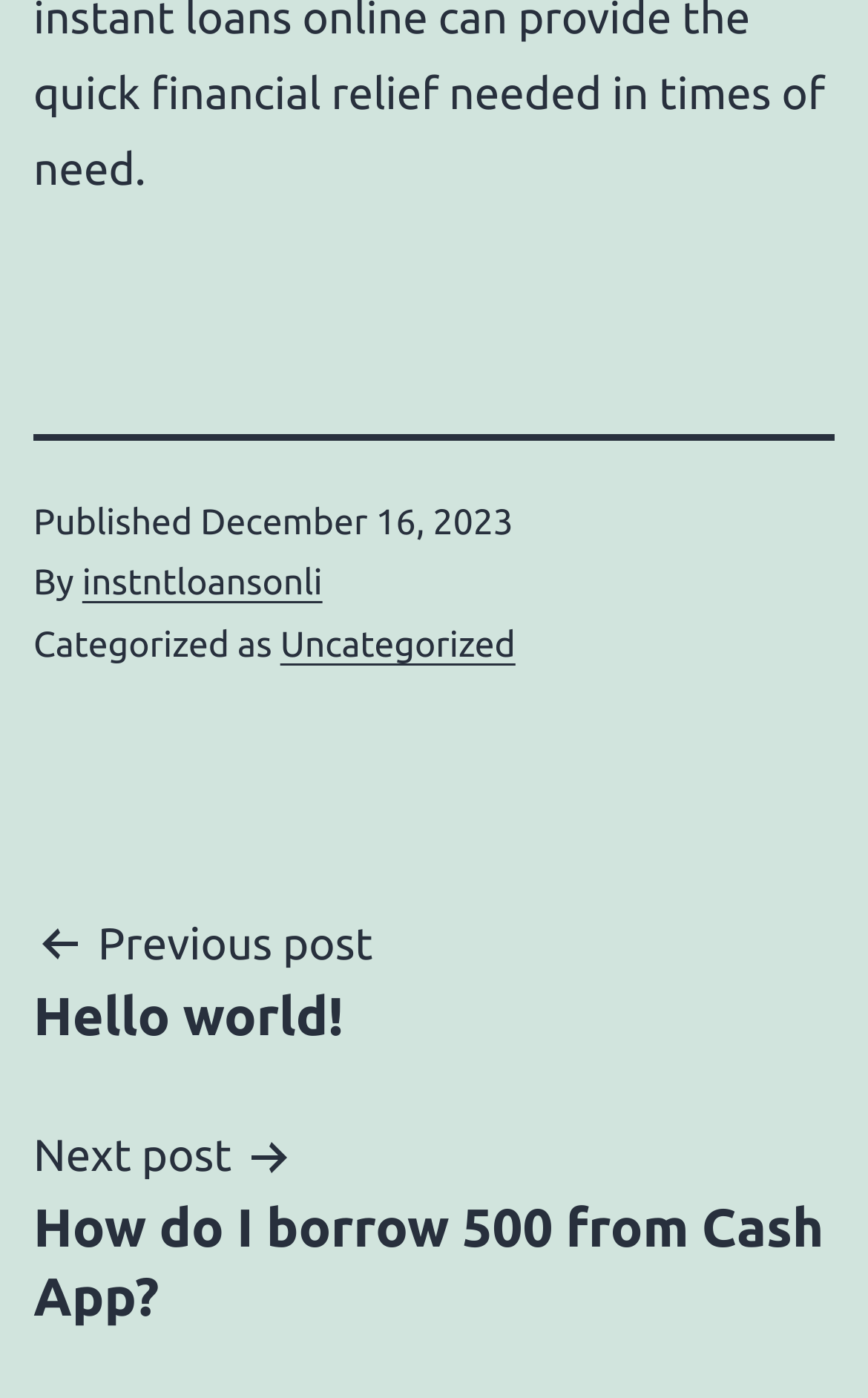Based on the element description: "Previous postHello world!", identify the bounding box coordinates for this UI element. The coordinates must be four float numbers between 0 and 1, listed as [left, top, right, bottom].

[0.038, 0.648, 0.962, 0.751]